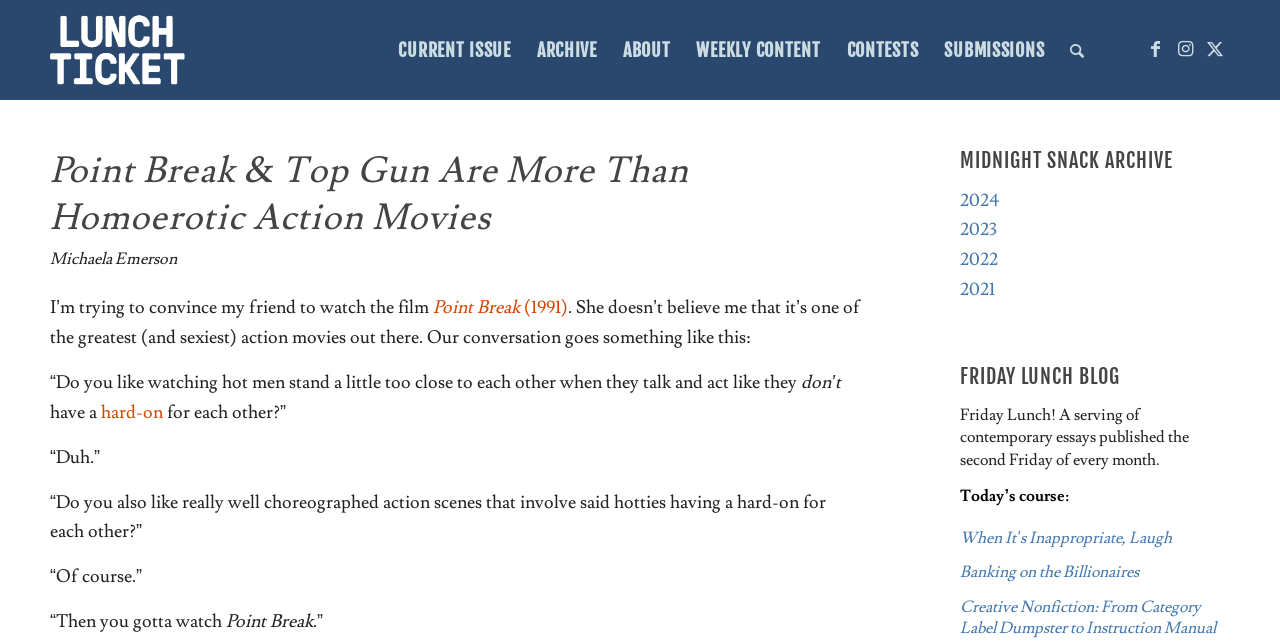How many menu items are there?
From the image, provide a succinct answer in one word or a short phrase.

7